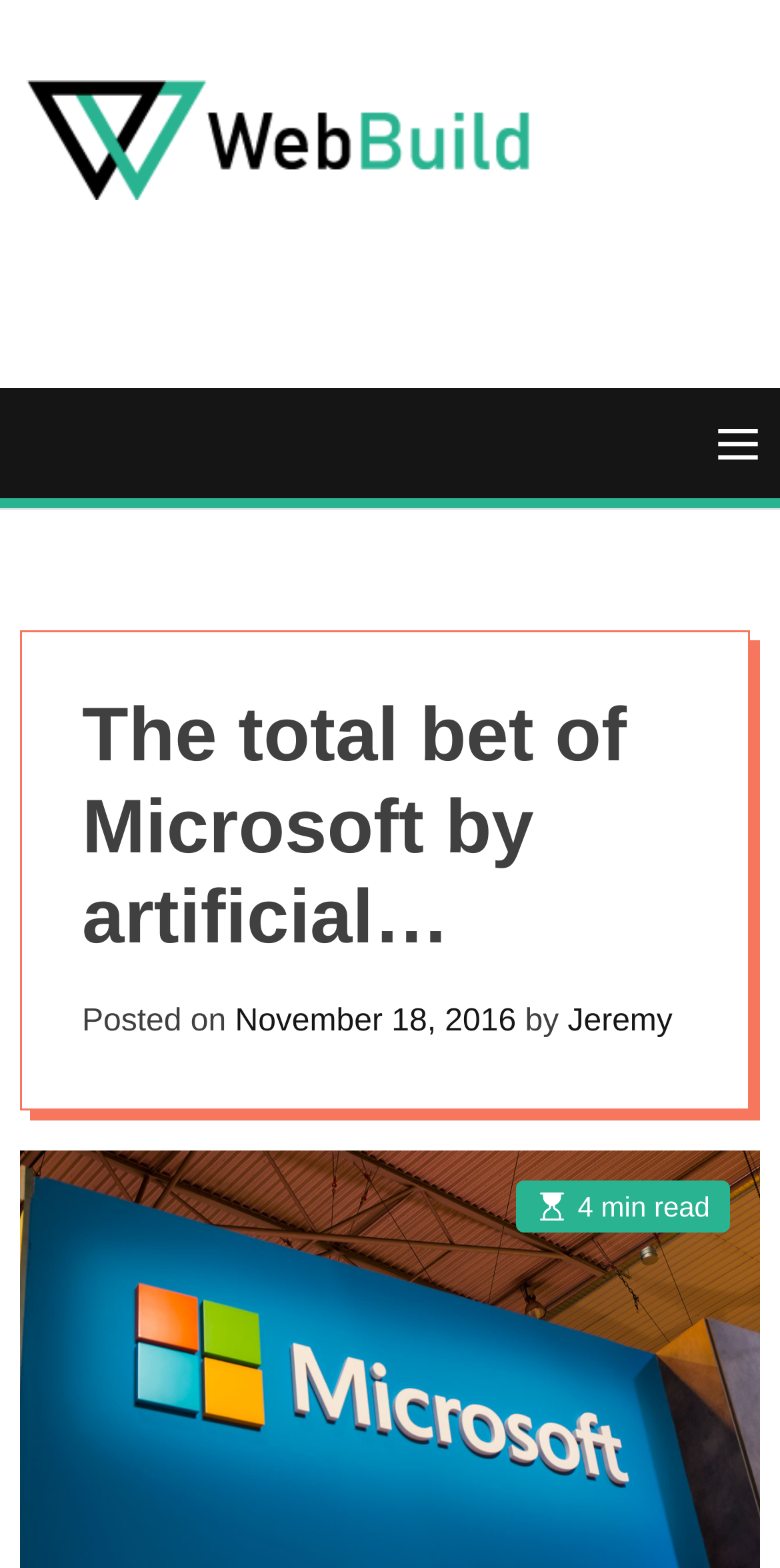Please predict the bounding box coordinates (top-left x, top-left y, bottom-right x, bottom-right y) for the UI element in the screenshot that fits the description: Web Build

[0.023, 0.077, 0.062, 0.327]